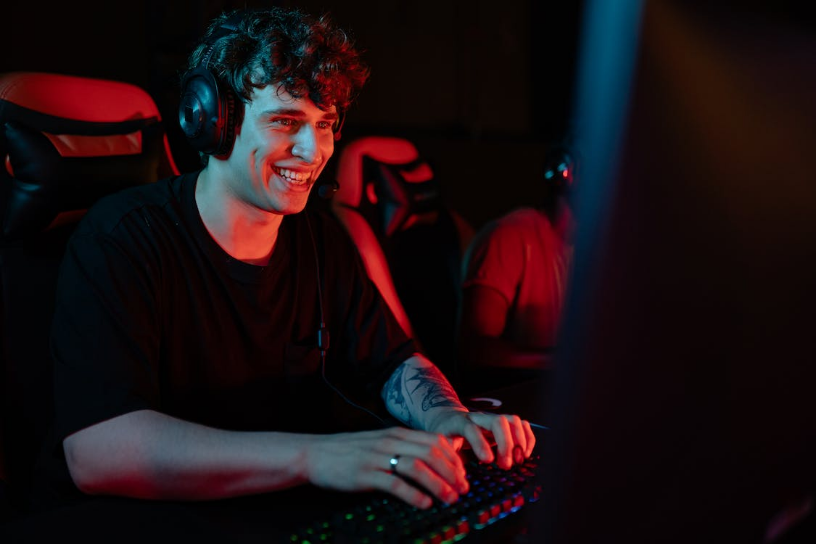What is the atmosphere of the gaming setup?
Analyze the image and provide a thorough answer to the question.

The caption describes the lighting in the background as casting a vibrant glow, which contributes to the dynamic atmosphere of the gaming setup, making it an engaging and lively environment.